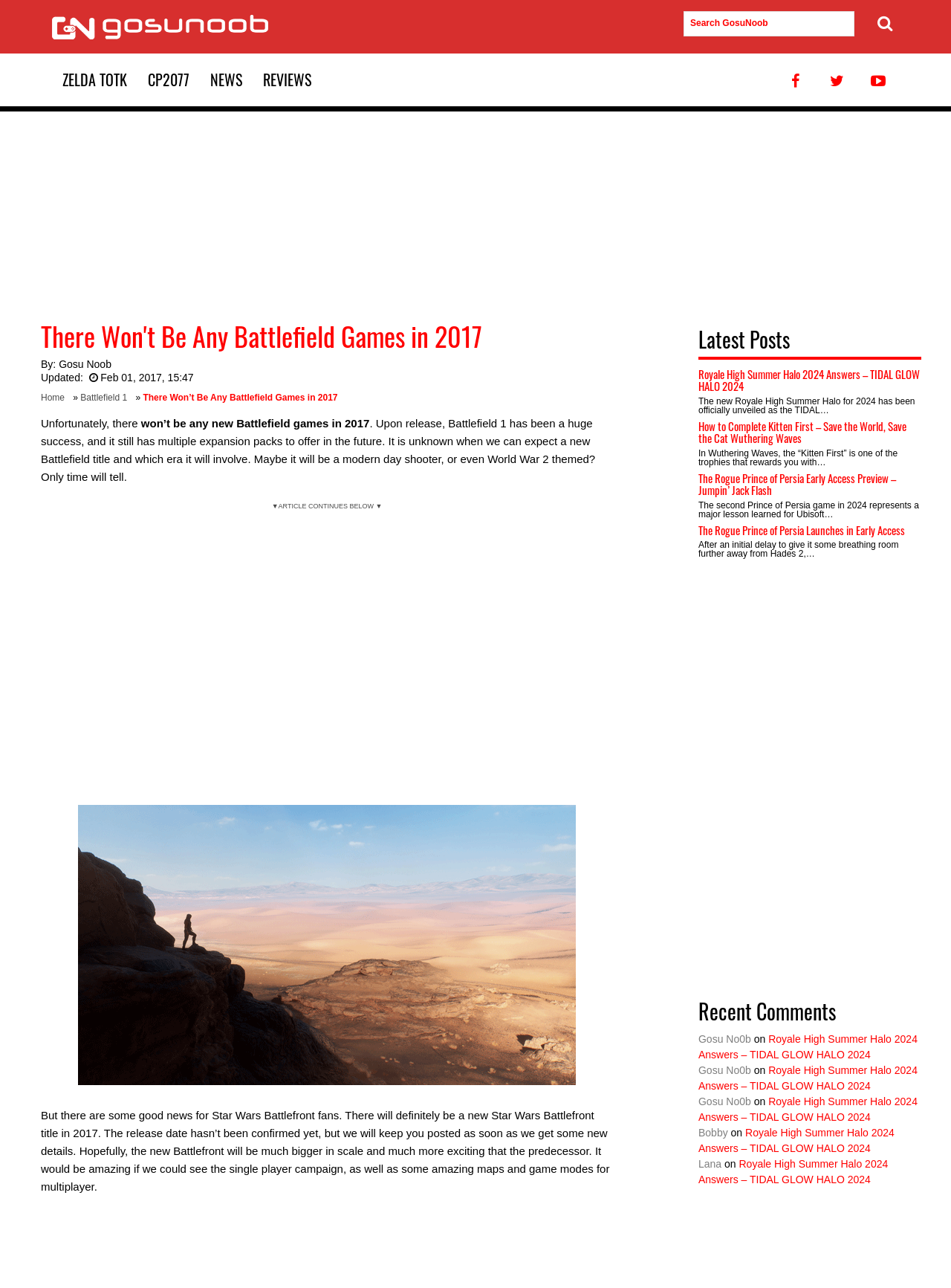Determine the main text heading of the webpage and provide its content.

There Won't Be Any Battlefield Games in 2017